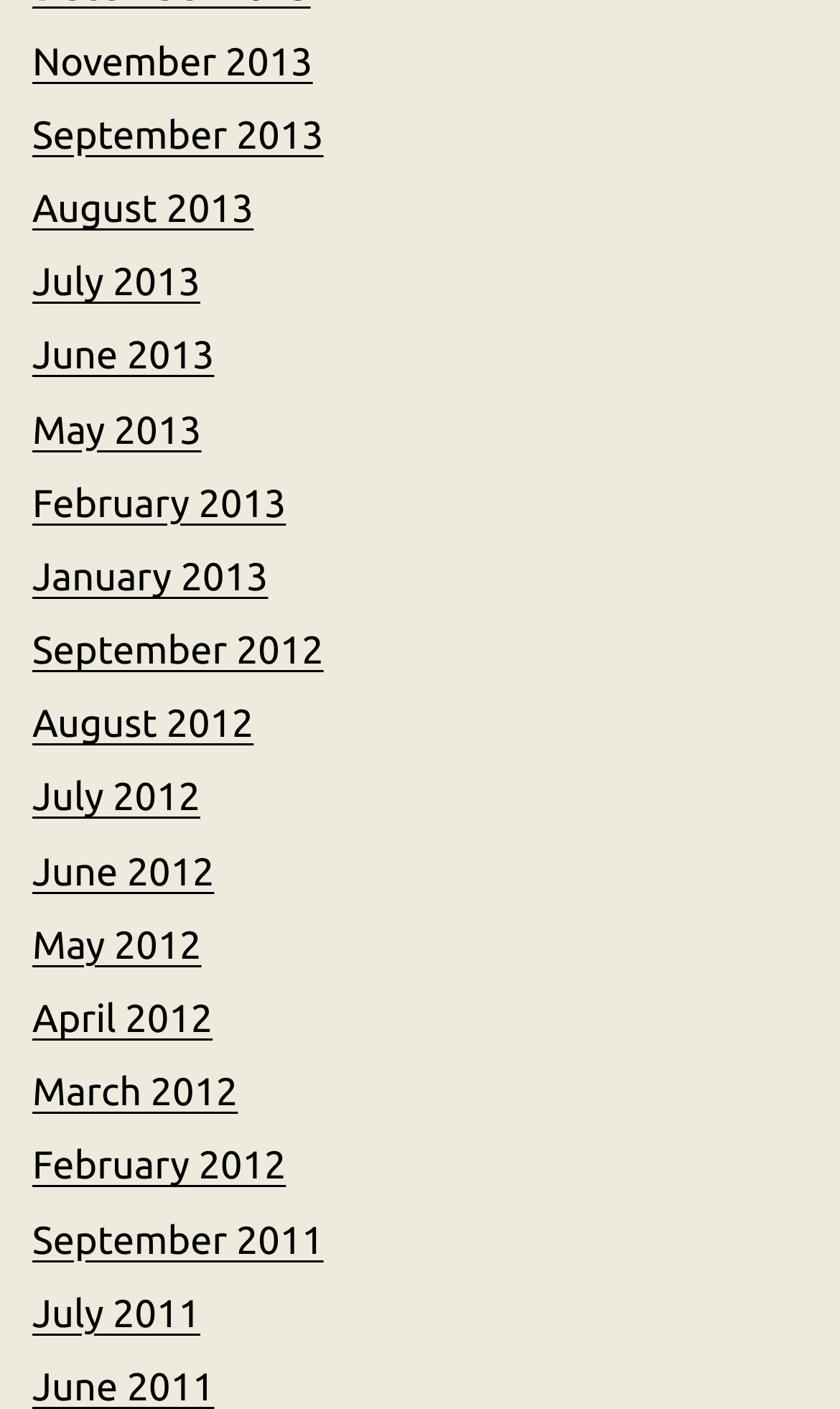Locate the bounding box coordinates of the clickable area needed to fulfill the instruction: "Contact the website owner".

None